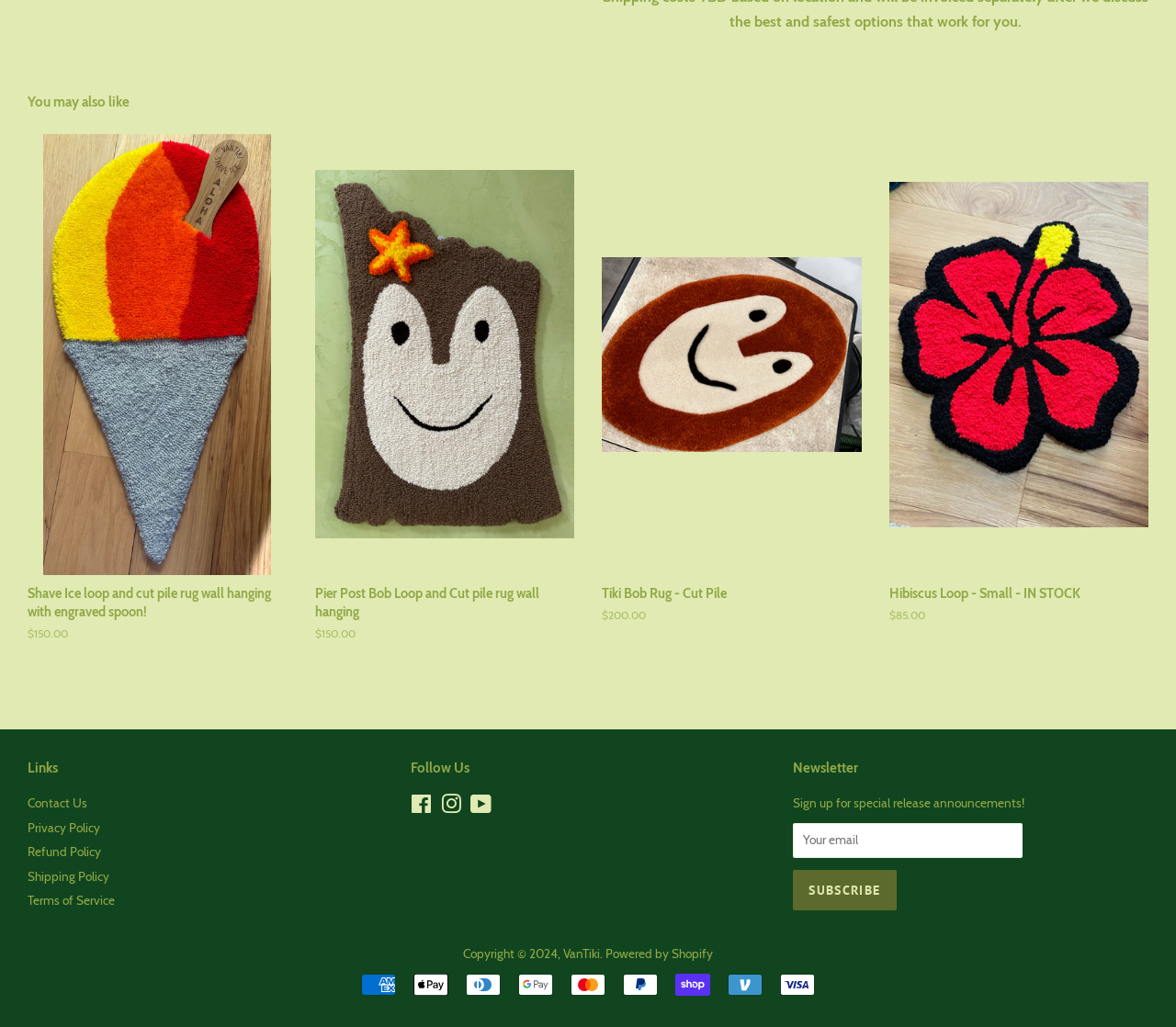Extract the bounding box of the UI element described as: "Powered by Shopify".

[0.515, 0.921, 0.606, 0.935]